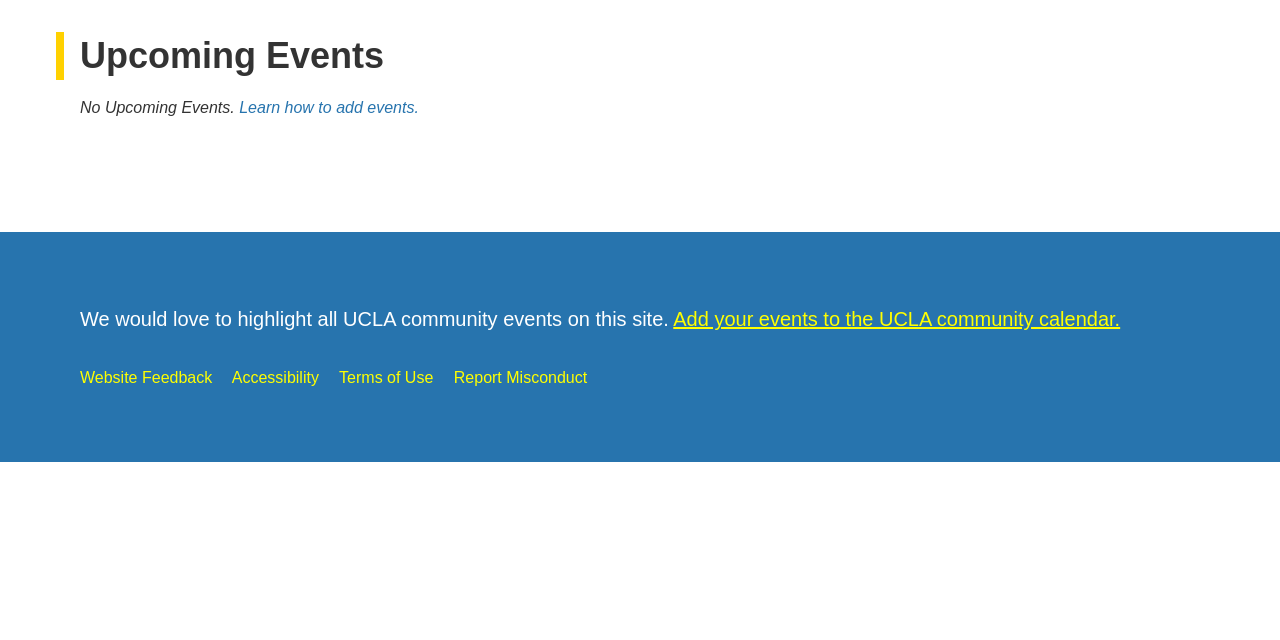Predict the bounding box of the UI element that fits this description: "parent_node: by title="Share on Reddit"".

None